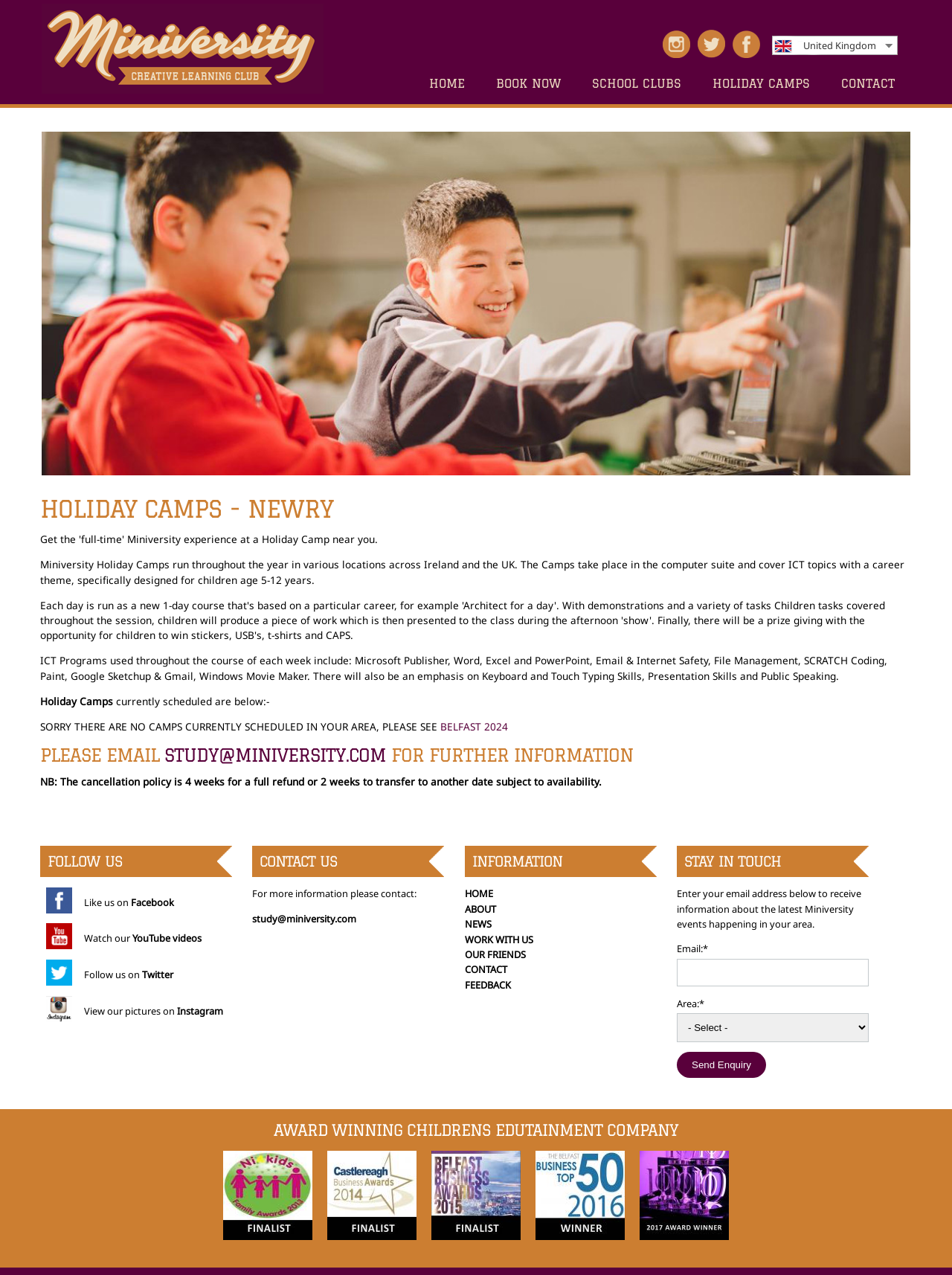Show the bounding box coordinates of the region that should be clicked to follow the instruction: "Click on the 'SEGURANÇA NACIONAL' link."

None